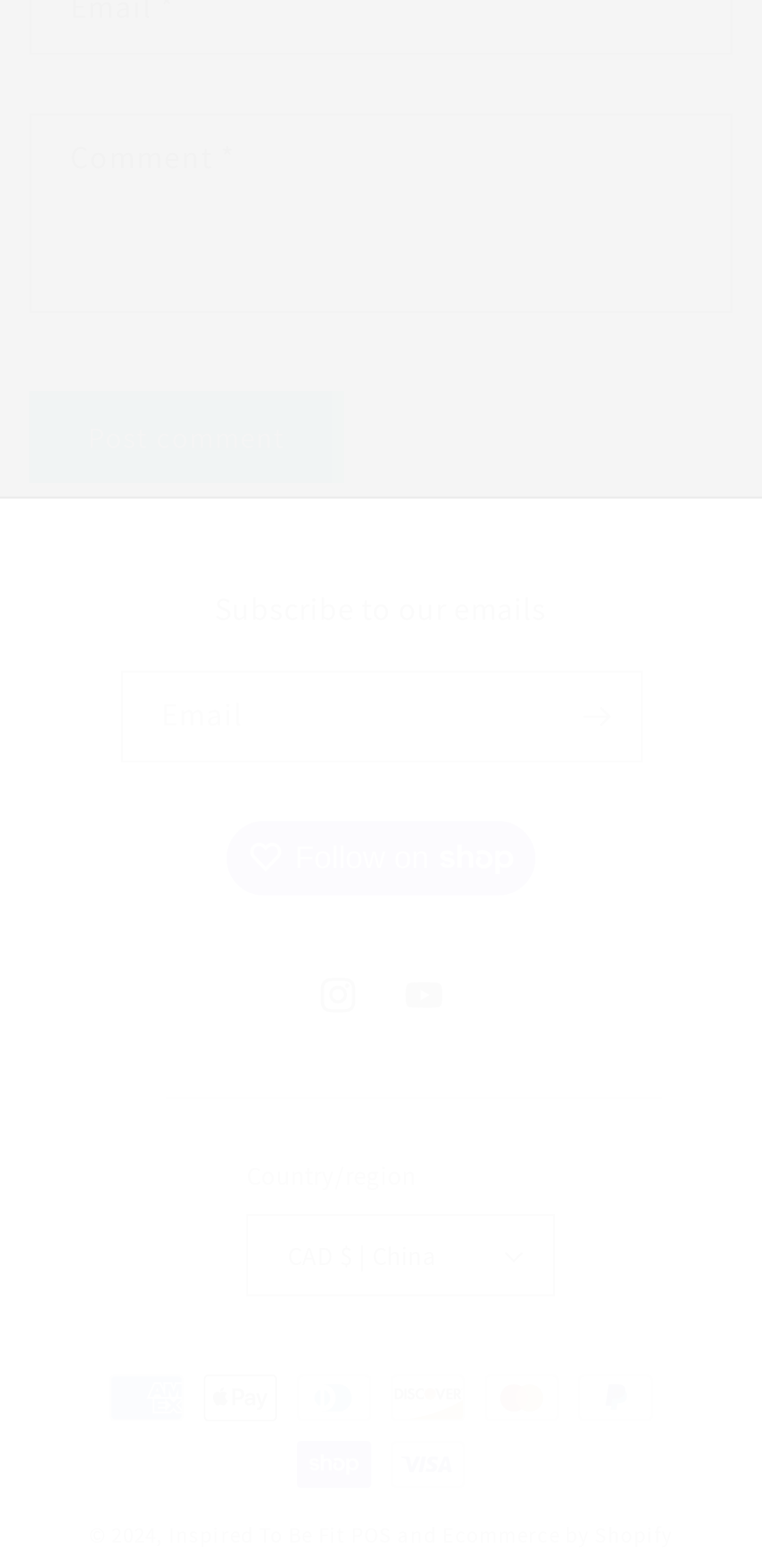Please find the bounding box coordinates for the clickable element needed to perform this instruction: "Subscribe to the newsletter".

[0.727, 0.428, 0.84, 0.486]